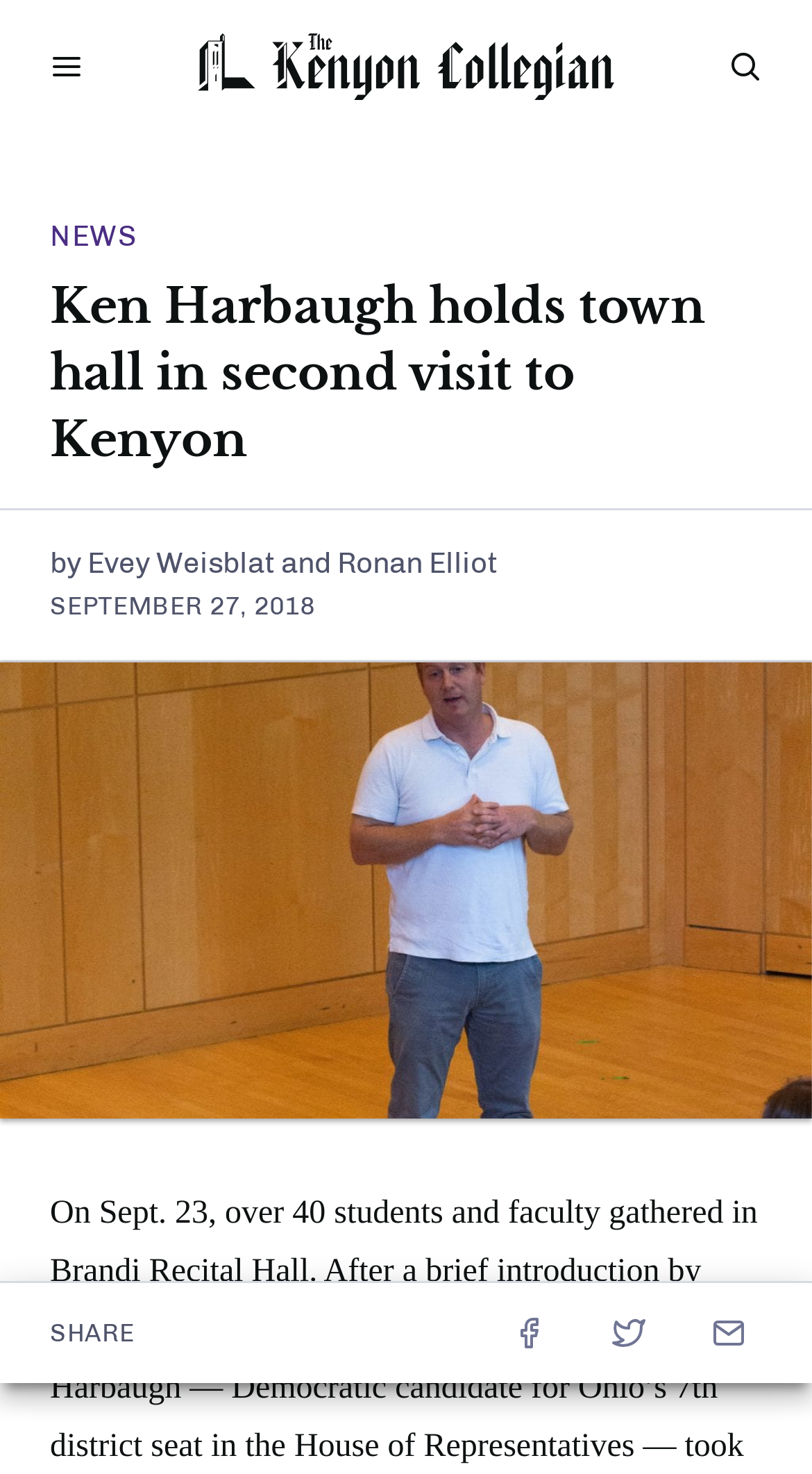How many sharing options are available?
Please give a detailed and thorough answer to the question, covering all relevant points.

I found the sharing options in the section 'SHARE THIS ARTICLE' which includes links to share on Facebook, Twitter, and Email this article, so there are 3 sharing options available.